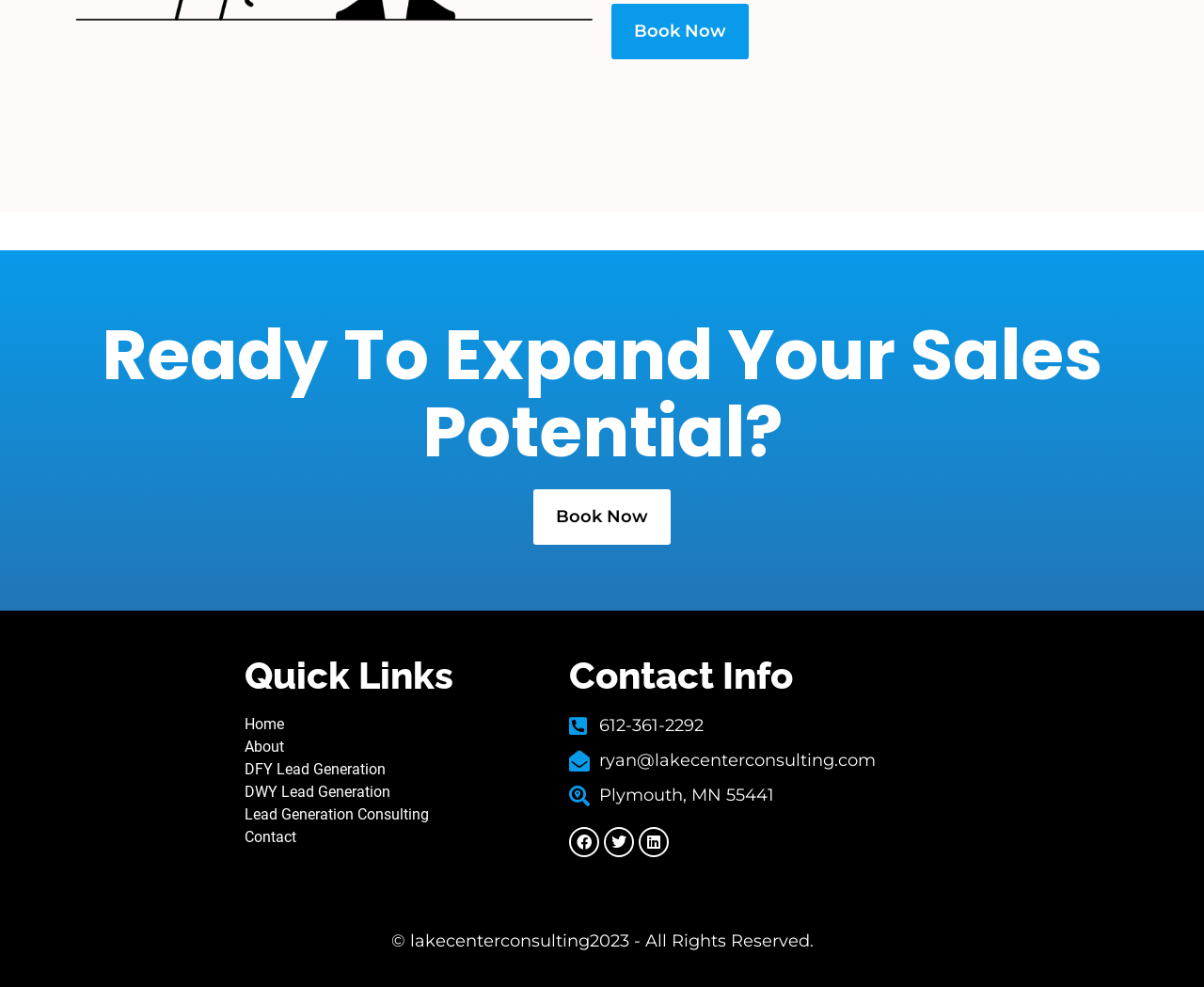What is the company's phone number? Look at the image and give a one-word or short phrase answer.

612-361-2292